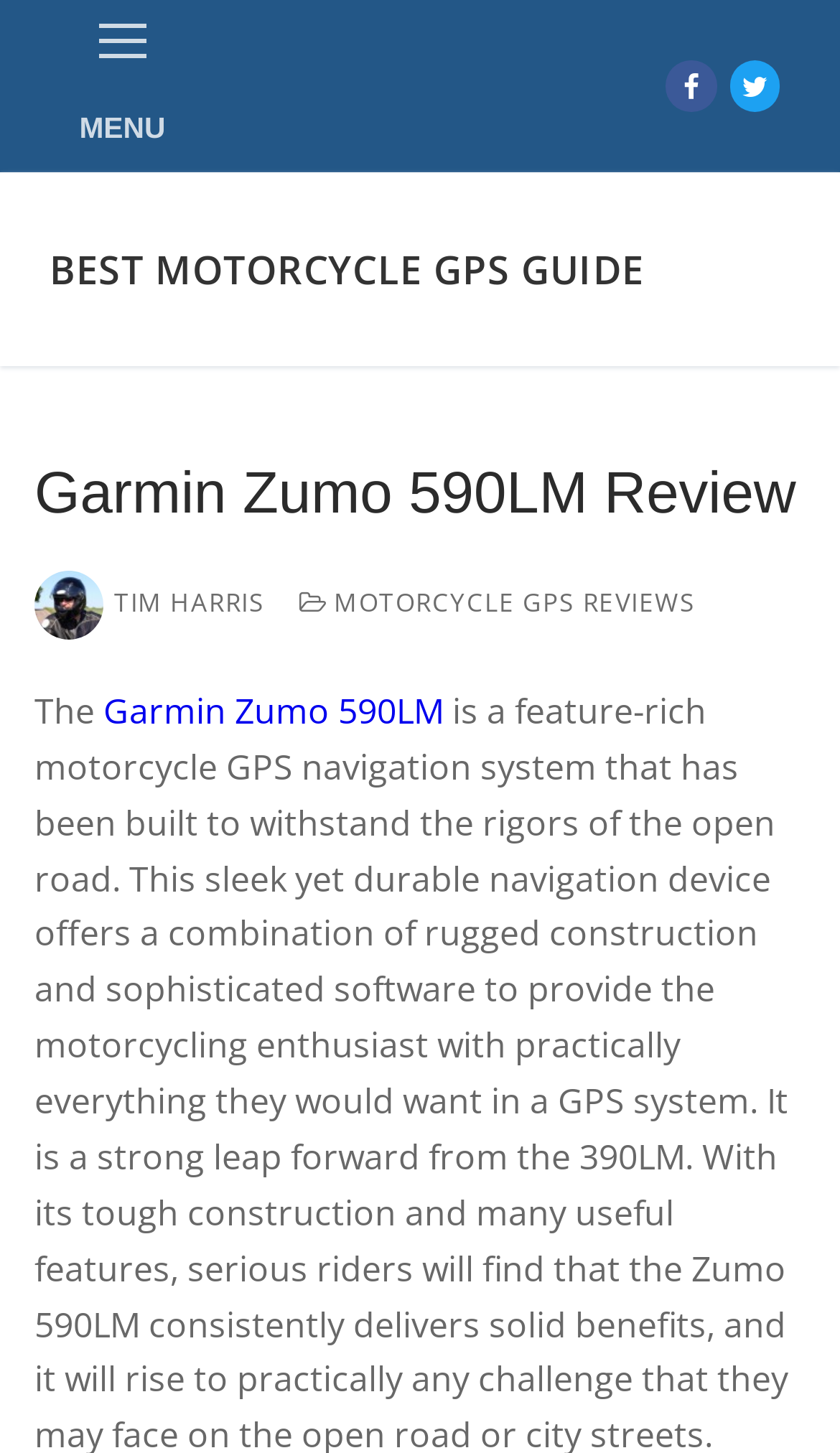Determine the main headline of the webpage and provide its text.

Garmin Zumo 590LM Review